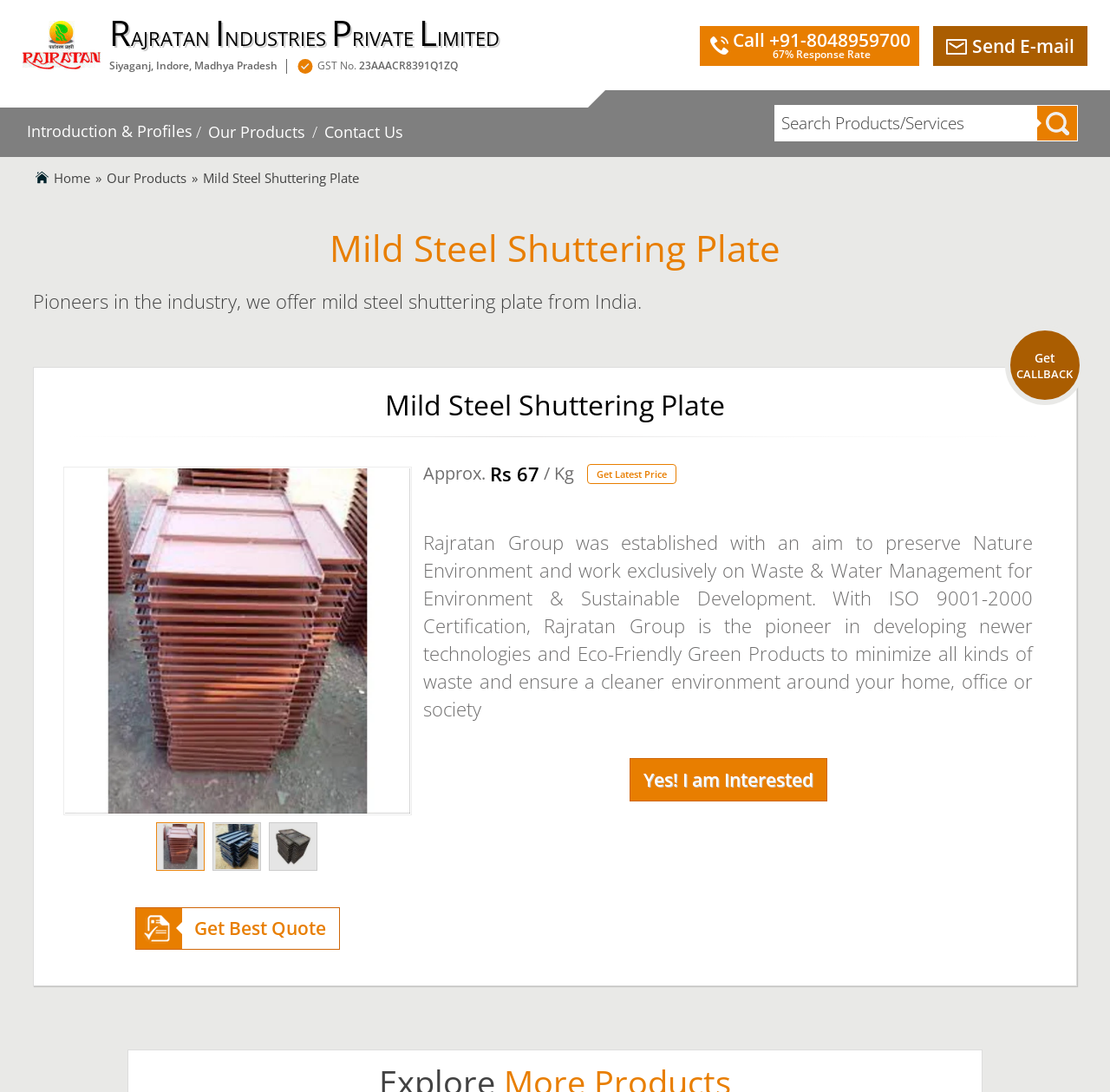Please answer the following question as detailed as possible based on the image: 
What is the GST number?

The GST number can be found on the top-right corner of the webpage, where it is written as 'GST No. 23AAACR8391Q1ZQ'.